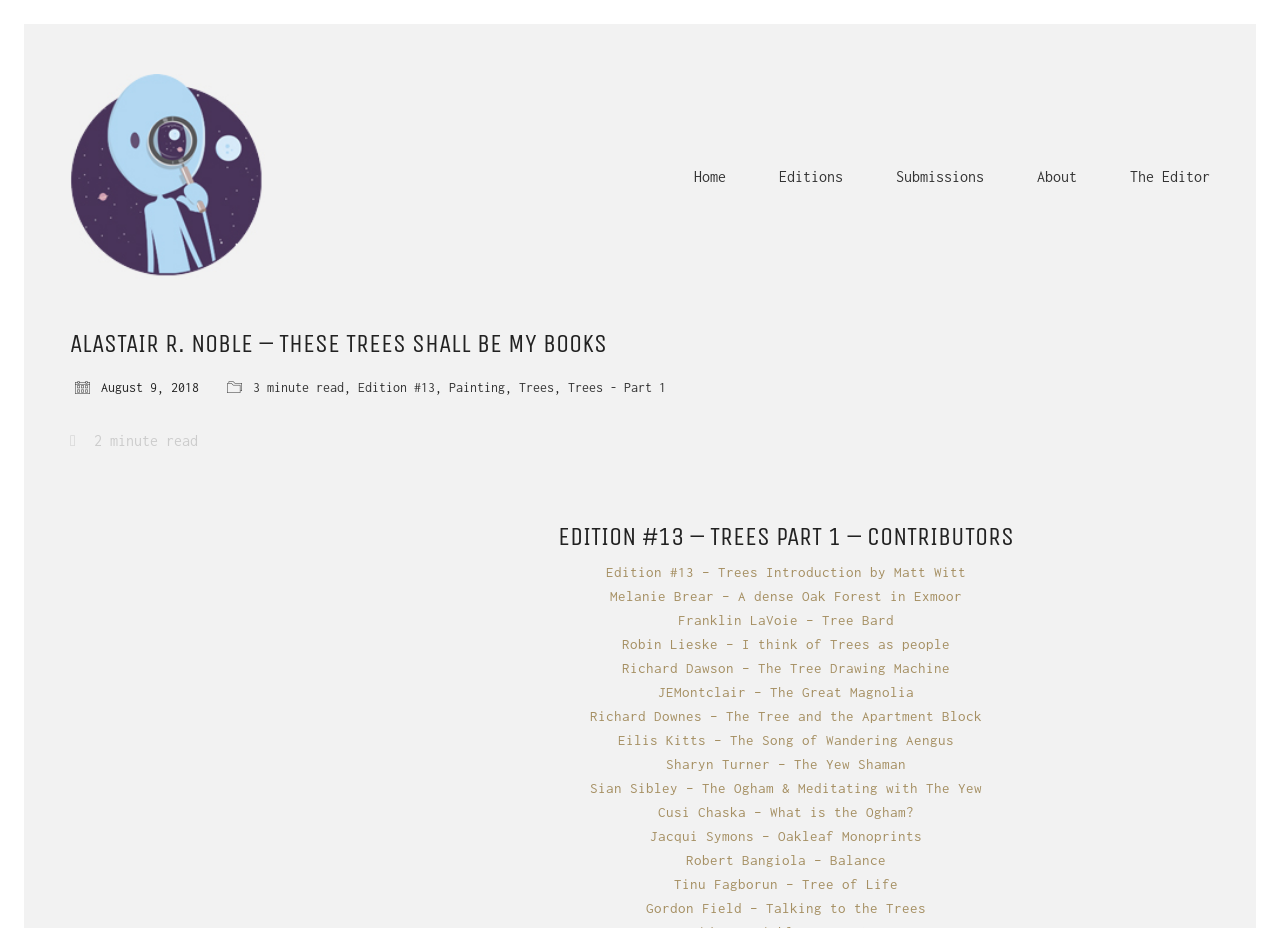Please find the bounding box coordinates of the section that needs to be clicked to achieve this instruction: "explore trees part 1 contributors".

[0.283, 0.563, 0.945, 0.594]